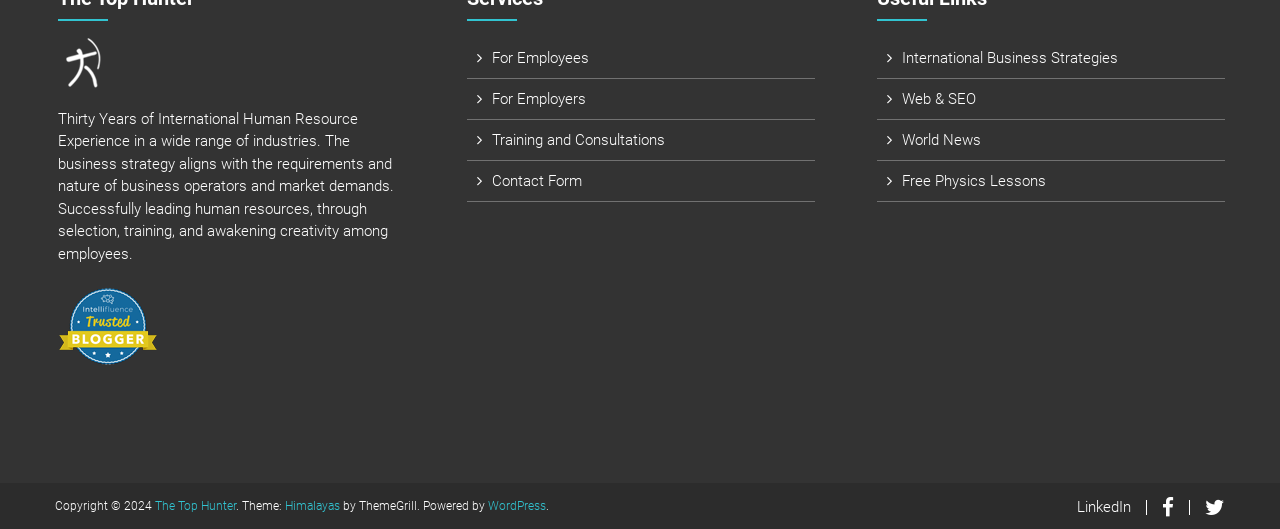Identify the bounding box coordinates of the section that should be clicked to achieve the task described: "Check 'Copyright © 2024'".

[0.043, 0.943, 0.121, 0.97]